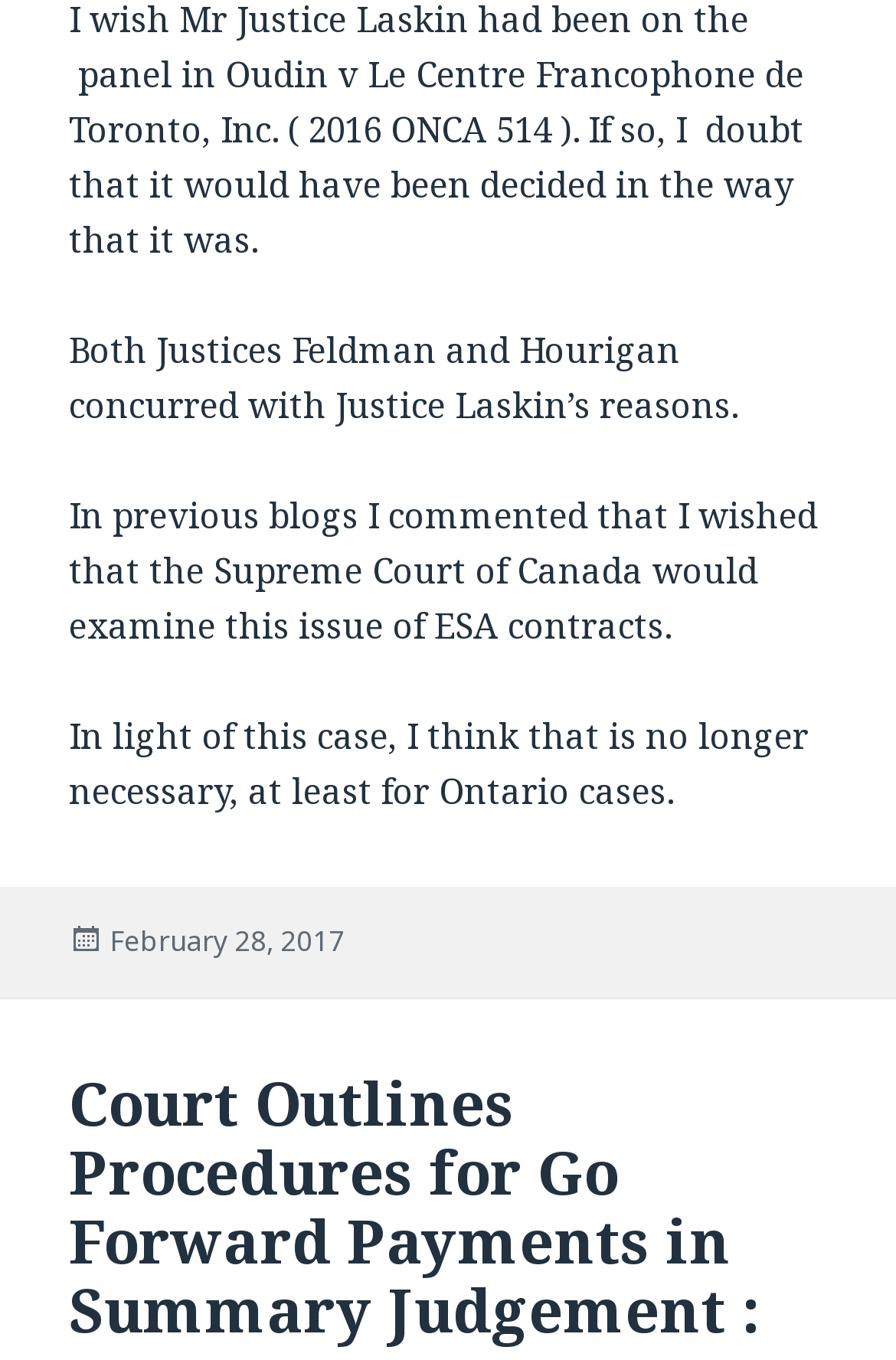Is the article about a Supreme Court of Canada case?
Provide a well-explained and detailed answer to the question.

Although the article mentions the Supreme Court of Canada, it does not appear to be about a specific case from that court. The text suggests that the author is discussing a case from Ontario, and the Supreme Court of Canada is mentioned as a point of comparison.